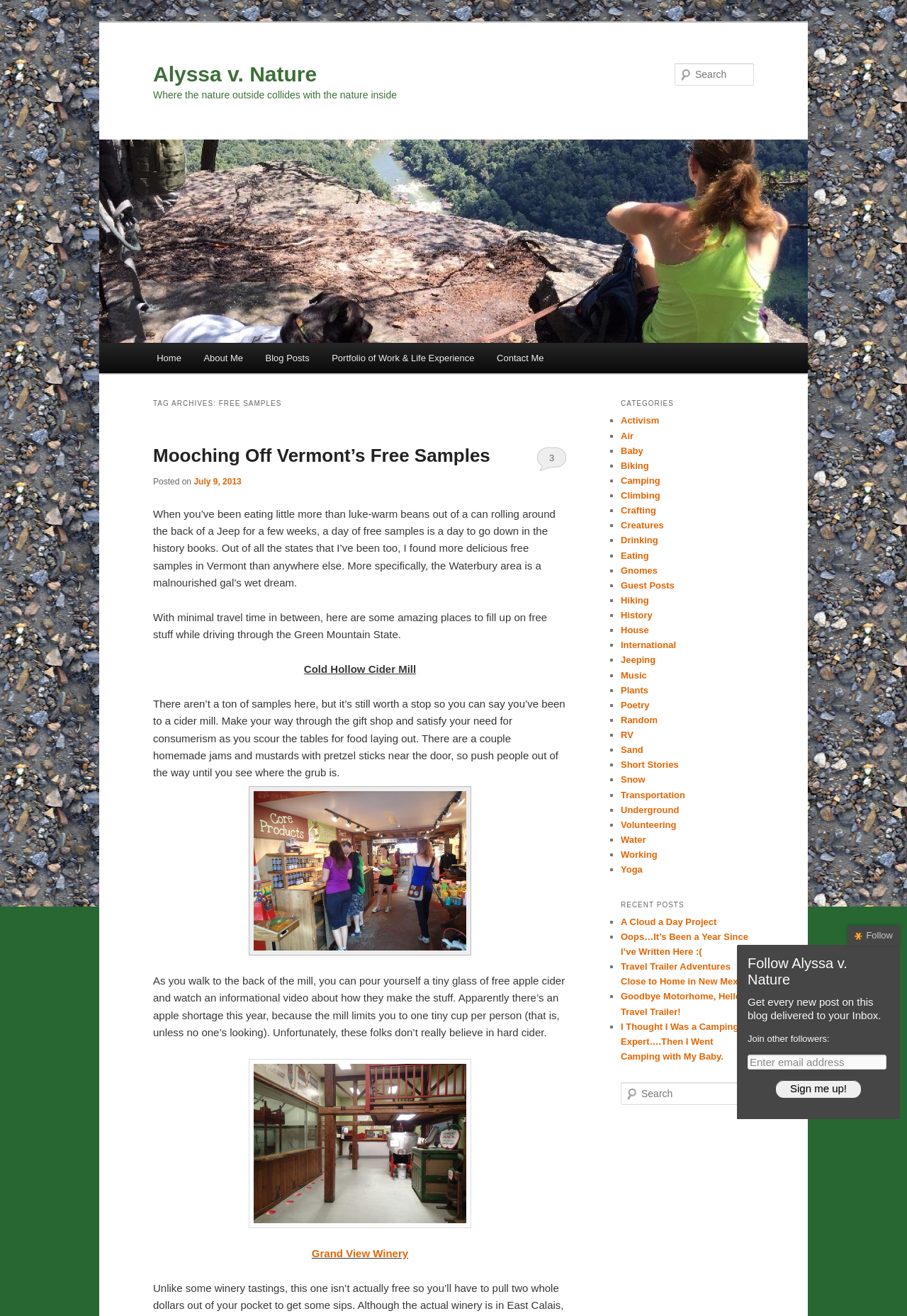Refer to the screenshot and give an in-depth answer to this question: What is the topic of the blog post?

The topic of the blog post can be inferred from the heading element with the text 'TAG ARCHIVES: FREE SAMPLES' and the content of the blog post which talks about free samples in Vermont.